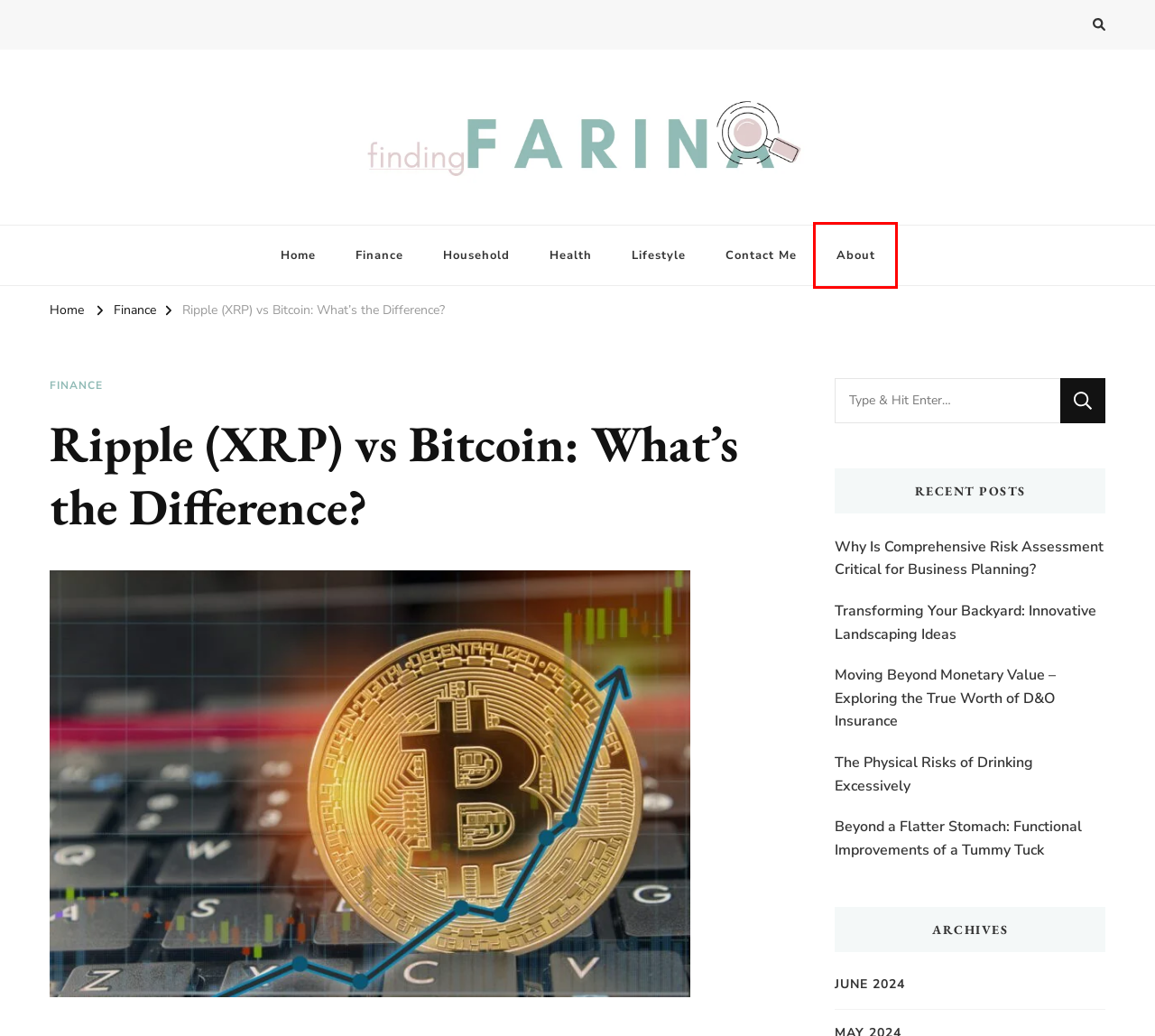You are provided with a screenshot of a webpage containing a red rectangle bounding box. Identify the webpage description that best matches the new webpage after the element in the bounding box is clicked. Here are the potential descriptions:
A. Contact Me - Finding Farina
B. Beyond a Flatter Stomach: Functional Improvements of a Tummy Tuck - Finding Farina
C. Household Archives - Finding Farina
D. Finding Farina - Taking Care of Finances, Health & Home
E. Finance Archives - Finding Farina
F. About - Finding Farina
G. June 2024 - Finding Farina
H. Health Archives - Finding Farina

F